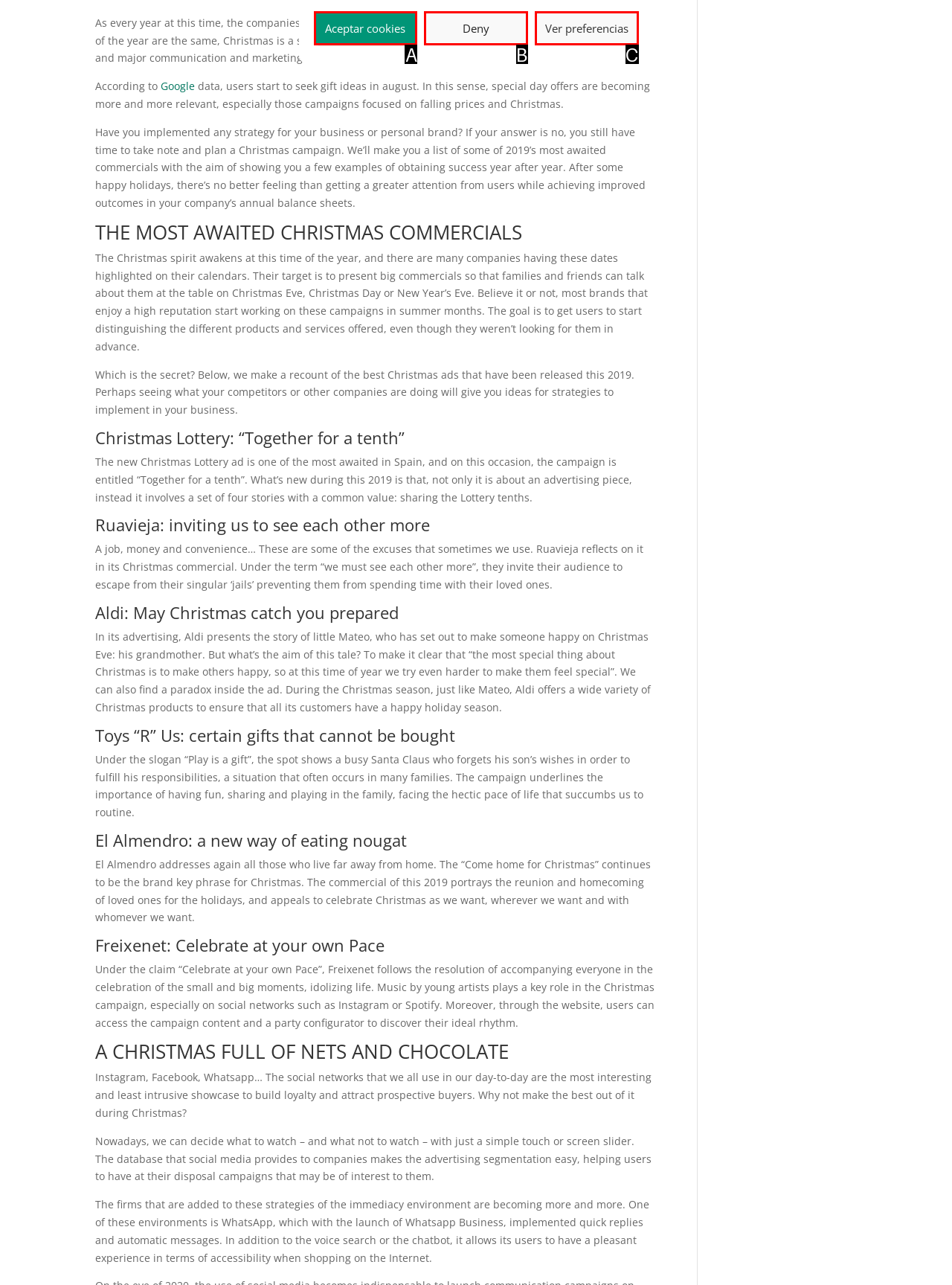Choose the option that best matches the element: Ver preferencias
Respond with the letter of the correct option.

C